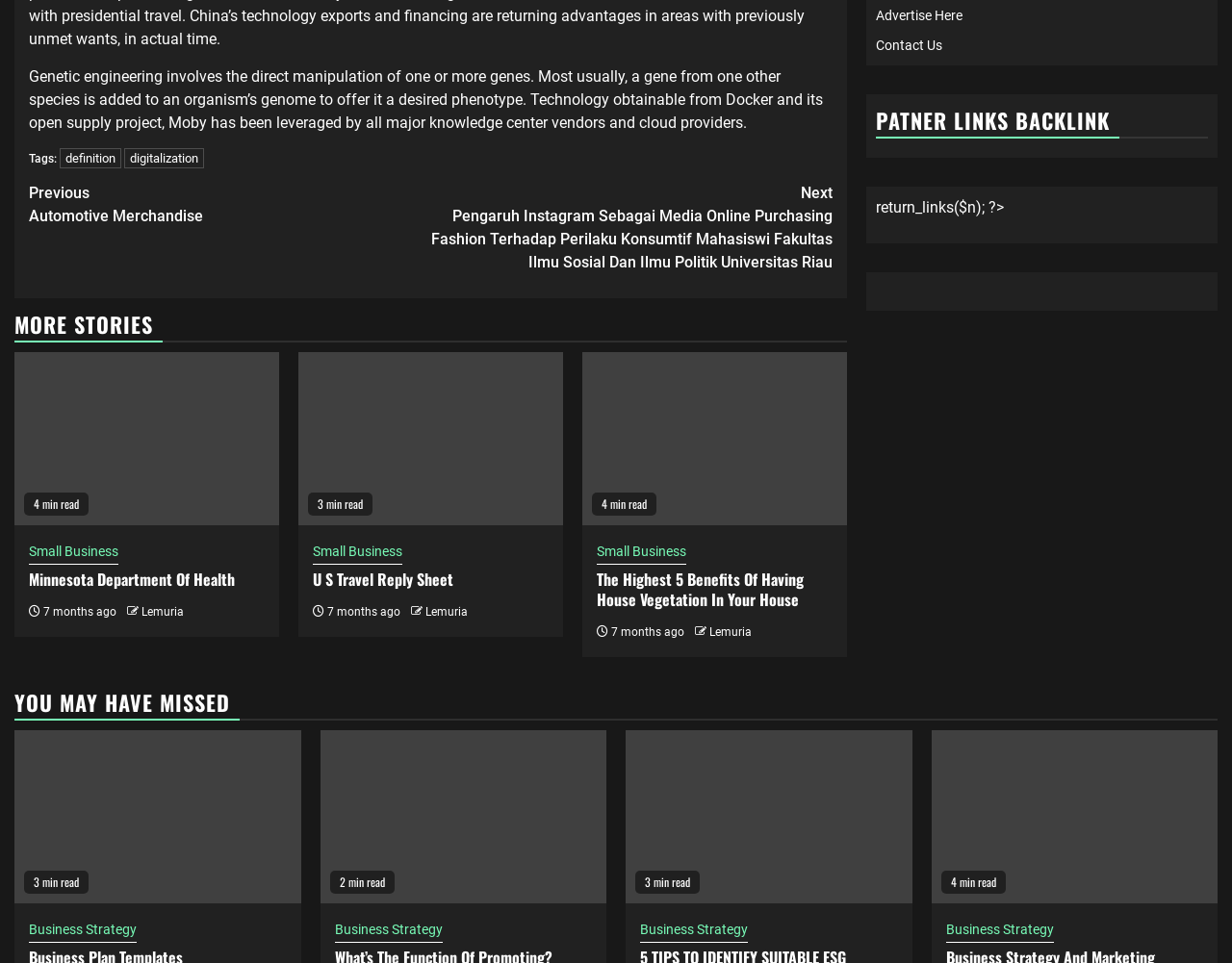Reply to the question with a single word or phrase:
What is the topic of the first article?

Genetic engineering